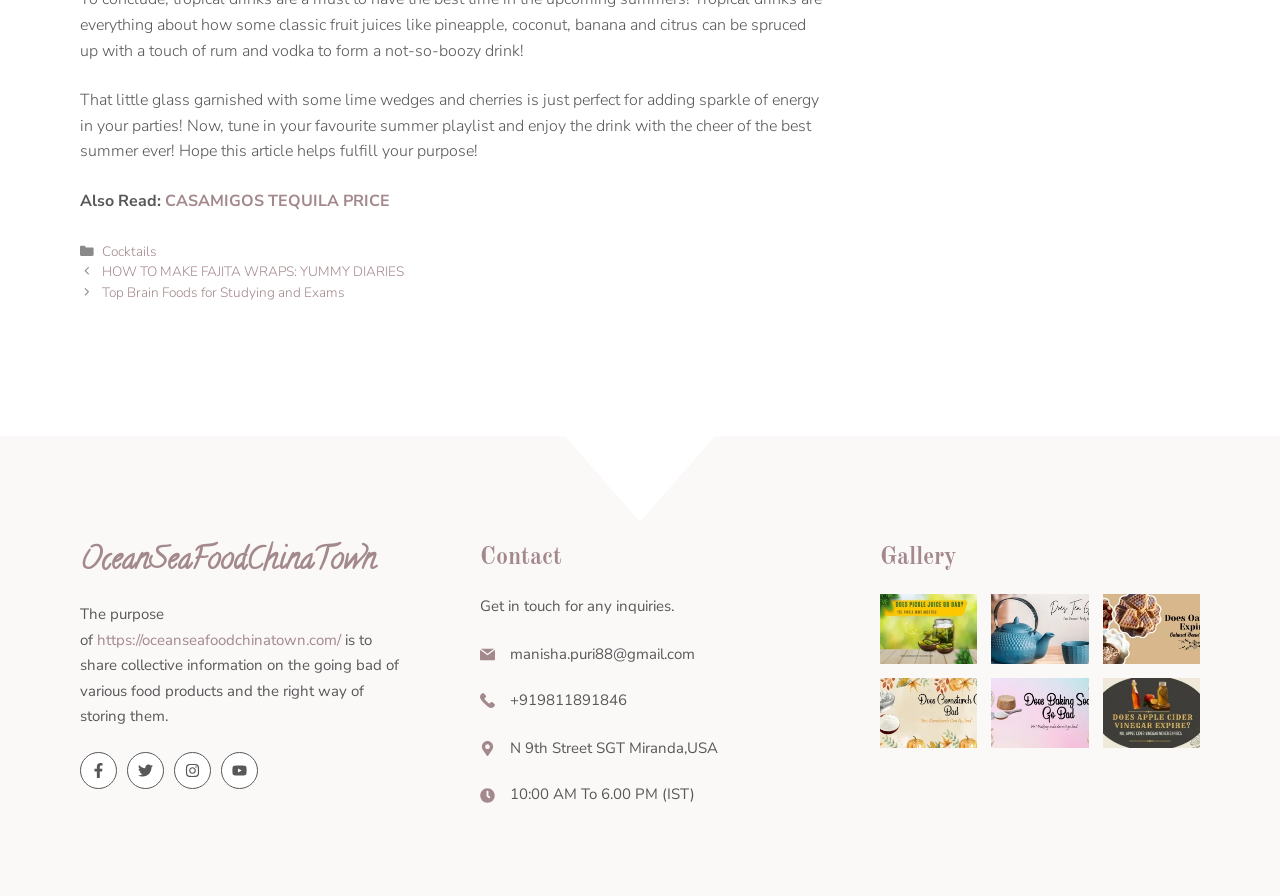Predict the bounding box of the UI element based on the description: "Cocktails". The coordinates should be four float numbers between 0 and 1, formatted as [left, top, right, bottom].

[0.079, 0.27, 0.122, 0.291]